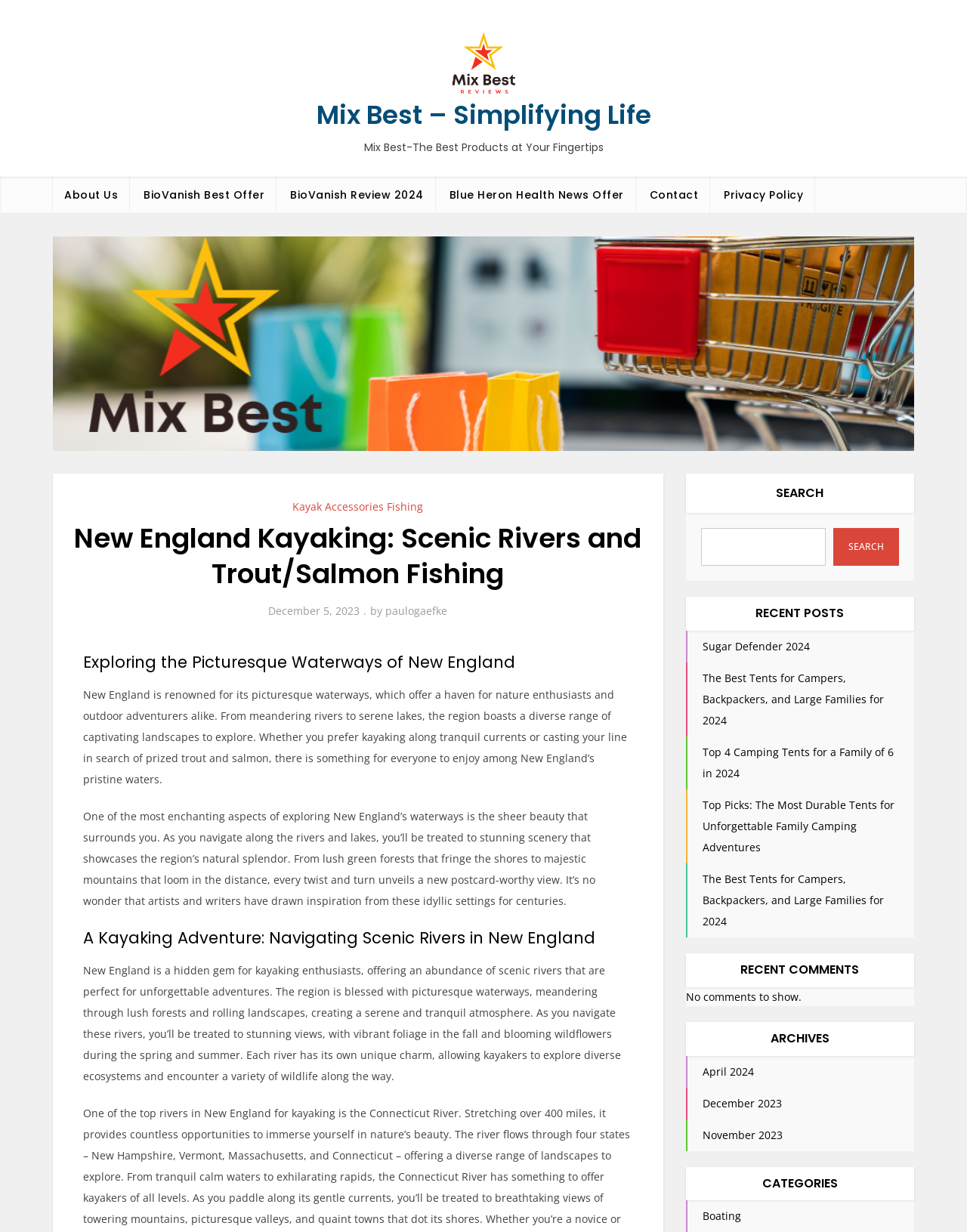Refer to the element description paulogaefke and identify the corresponding bounding box in the screenshot. Format the coordinates as (top-left x, top-left y, bottom-right x, bottom-right y) with values in the range of 0 to 1.

[0.399, 0.49, 0.463, 0.501]